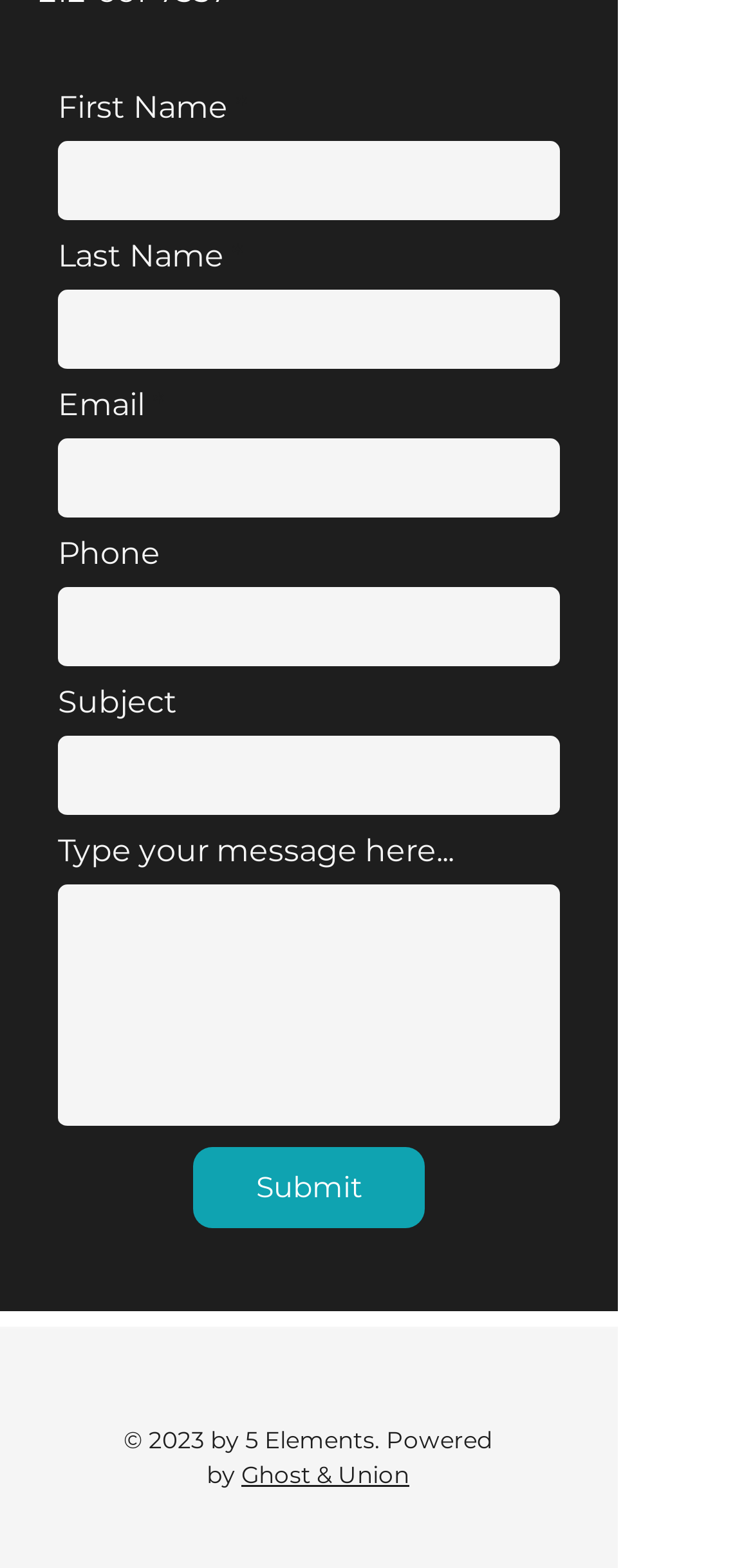Give a one-word or short-phrase answer to the following question: 
How many input fields are required?

3